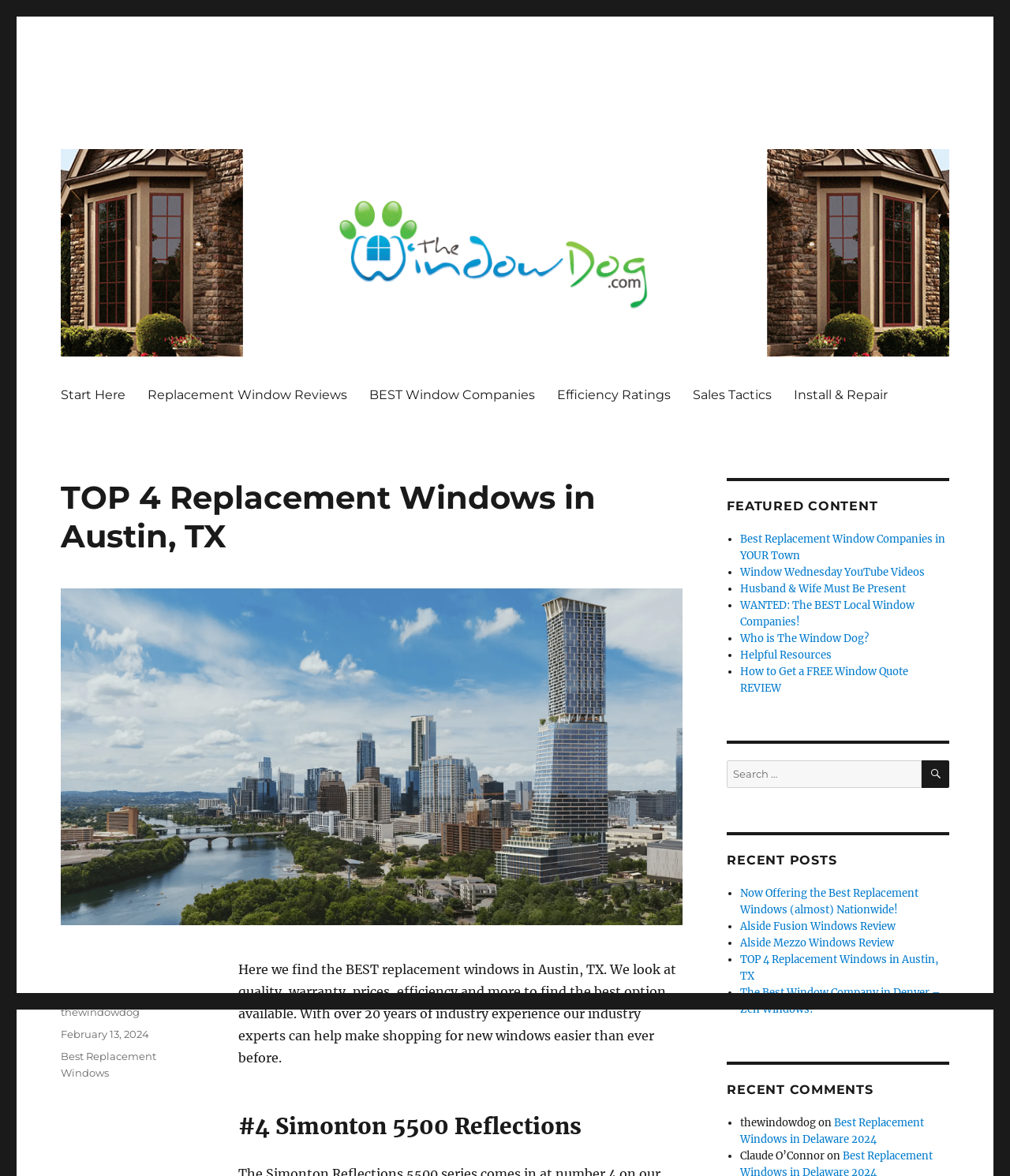Given the description Efficiency Ratings, predict the bounding box coordinates of the UI element. Ensure the coordinates are in the format (top-left x, top-left y, bottom-right x, bottom-right y) and all values are between 0 and 1.

[0.541, 0.322, 0.675, 0.35]